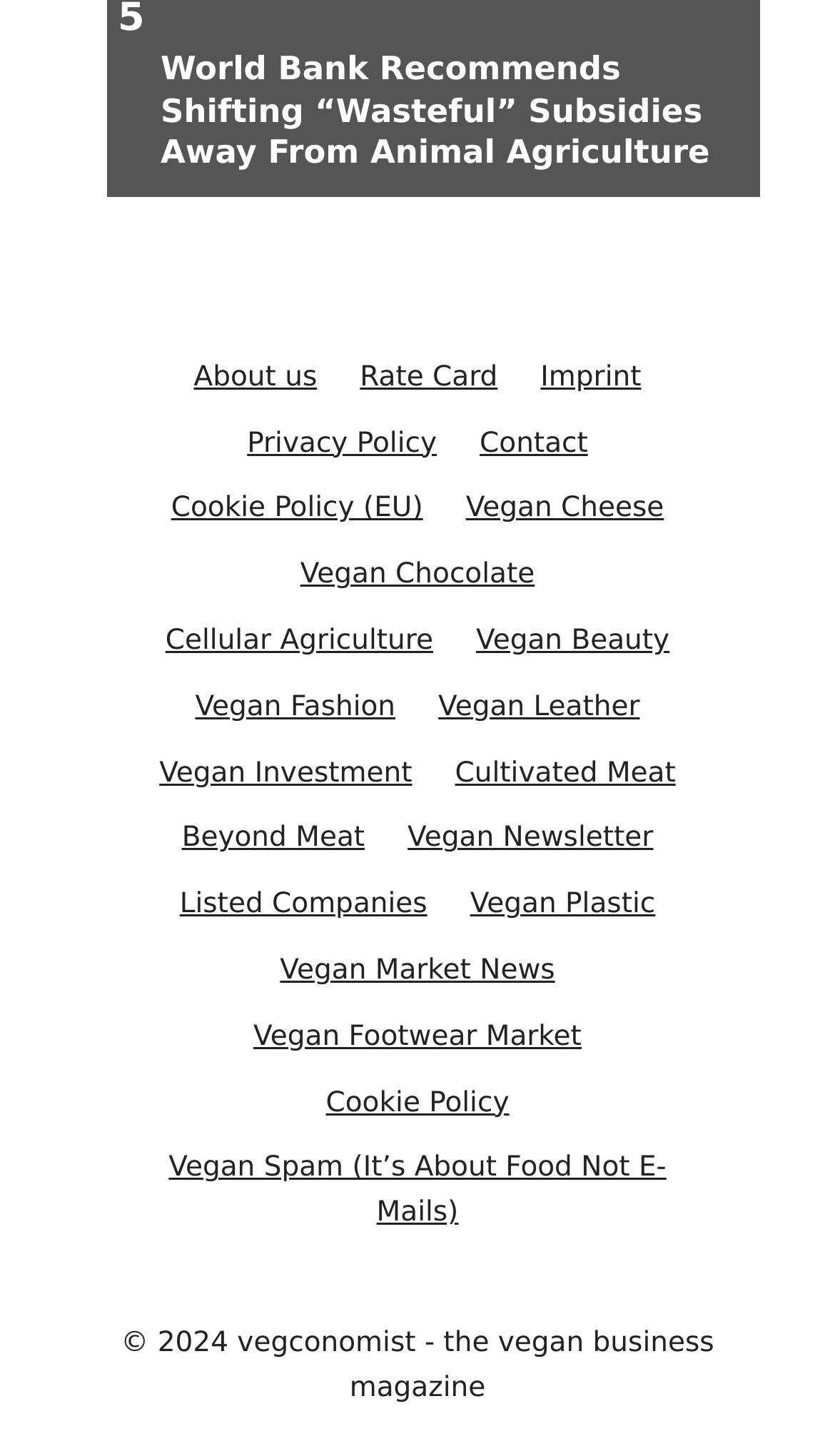How many columns are in the footer? Look at the image and give a one-word or short phrase answer.

3